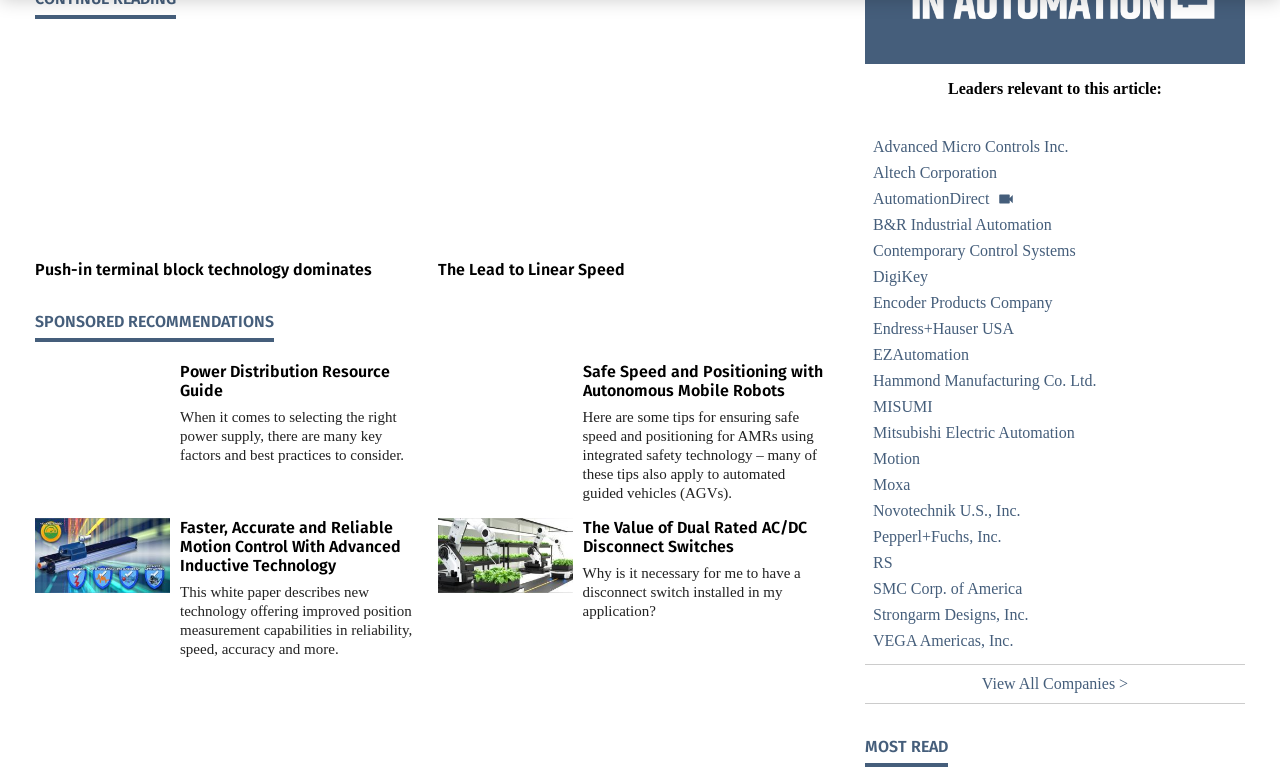Please provide a one-word or short phrase answer to the question:
What is the title of the first sponsored recommendation?

Power Distribution Resource Guide